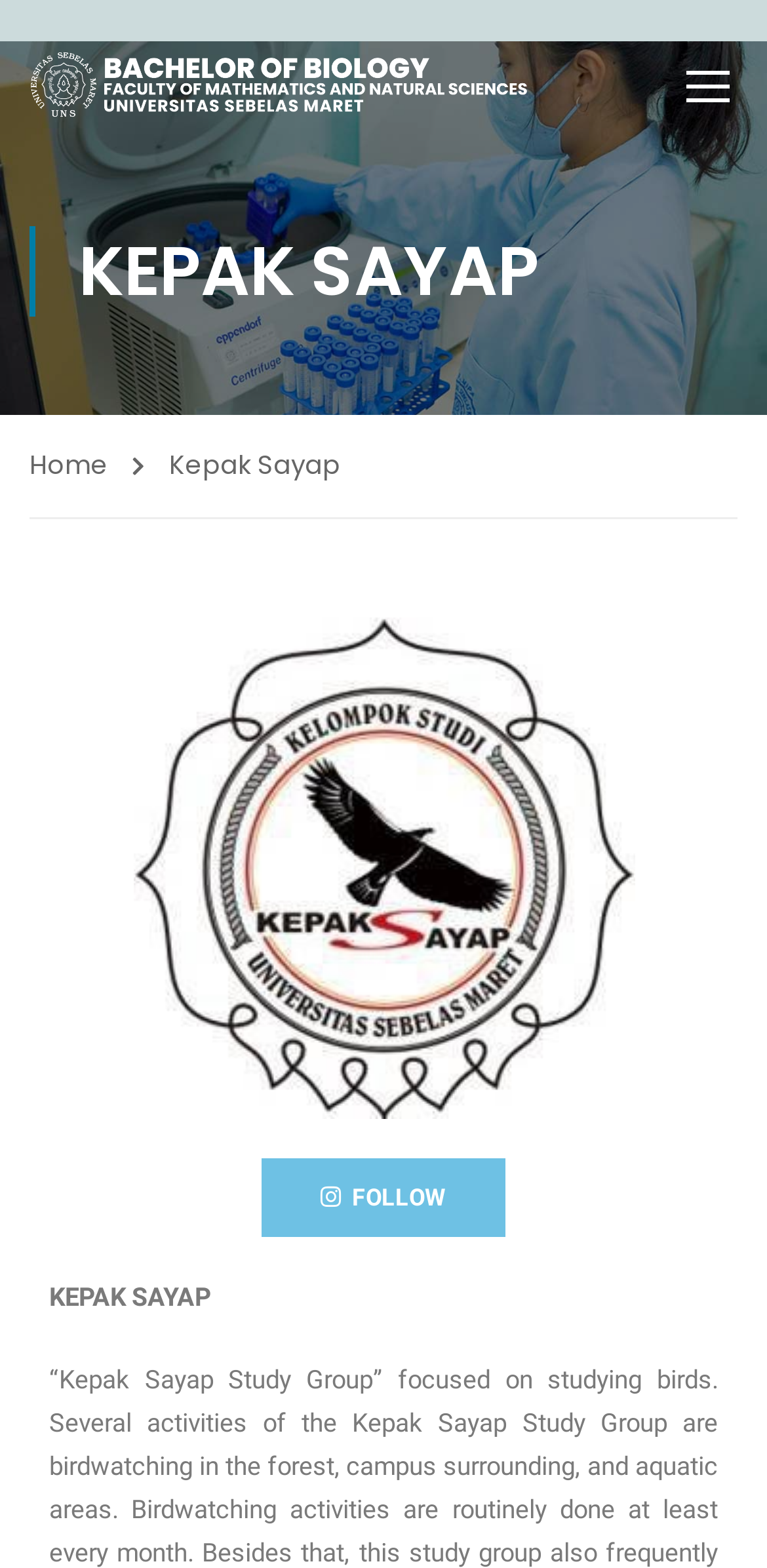Describe the webpage meticulously, covering all significant aspects.

The webpage is about Kepak Sayap, a Bachelor of Biology. At the top, there is a layout table that spans the entire width of the page. Within this table, there is a link to "Bachelor of Biology" accompanied by an image, which is positioned near the top-left corner of the page. 

Below this link, there is a prominent heading "KEPAK SAYAP" that stretches across most of the page's width. 

To the right of the heading, there is a link to "Home" with an arrow icon, positioned roughly in the top-third of the page. 

Further down, there is a static text "Kepak Sayap" followed by a link to "FOLLOW" on the right side, and another static text "KEPAK SAYAP" below it, both located near the bottom of the page.